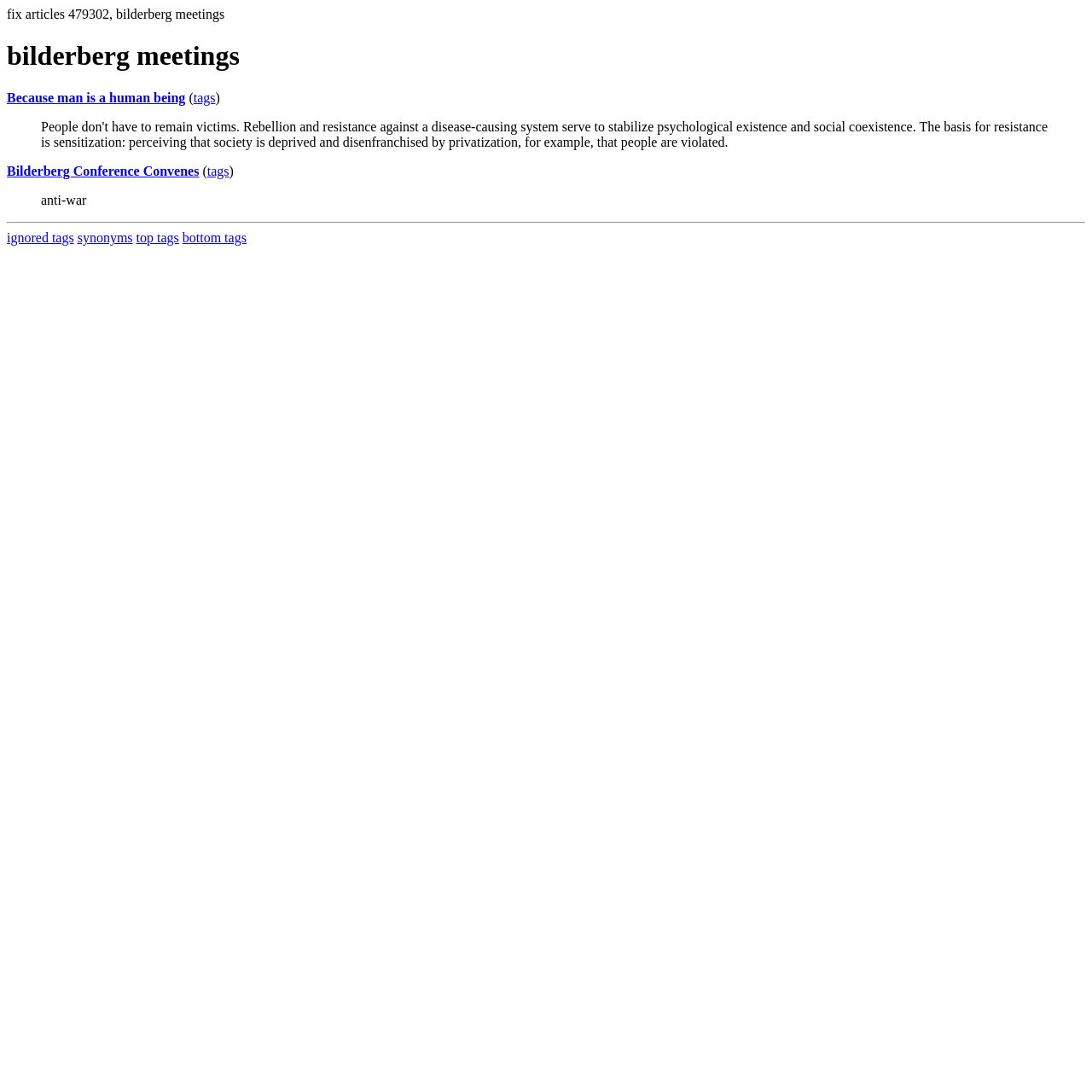Answer this question using a single word or a brief phrase:
How many blockquote elements are there?

2